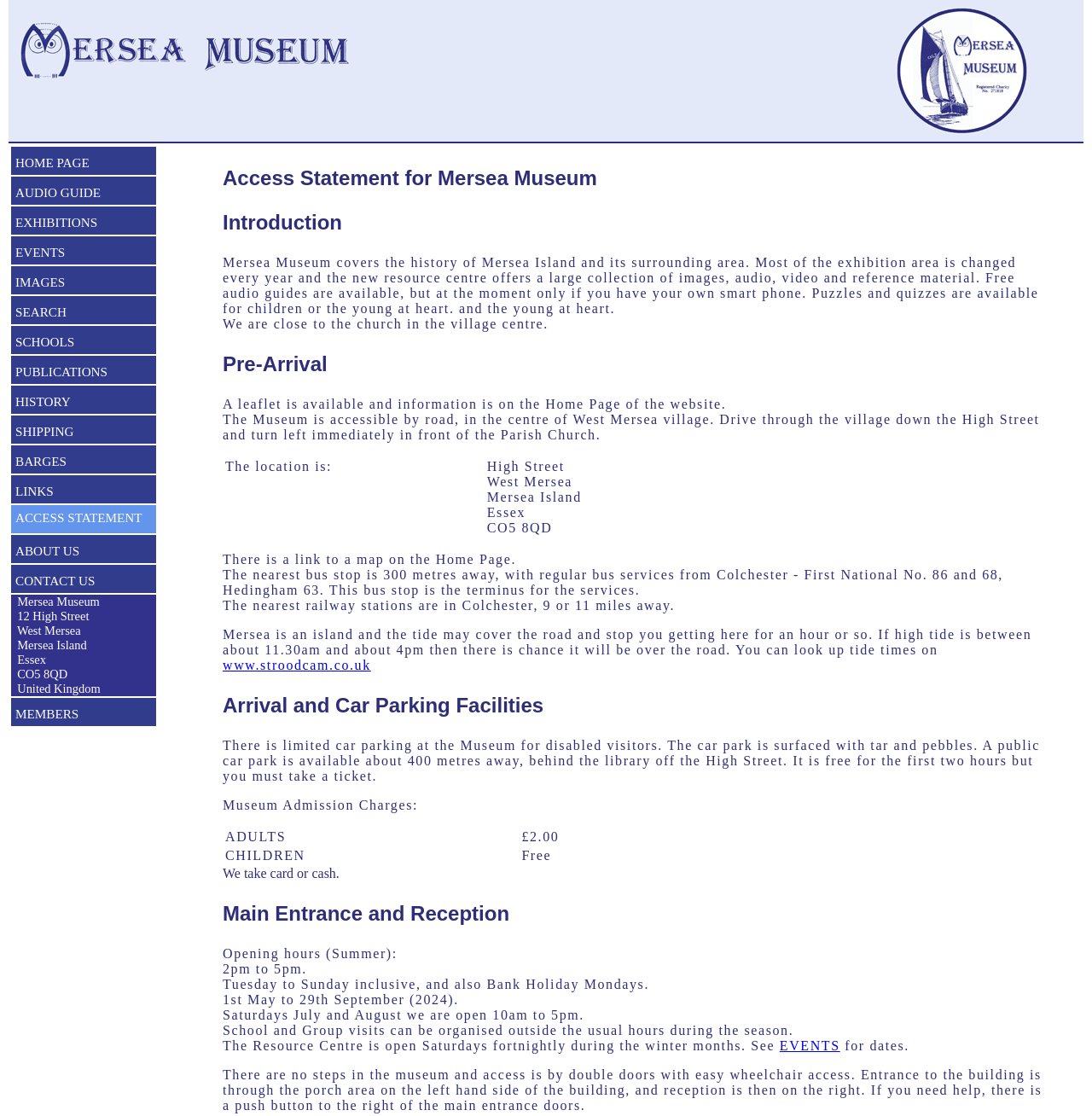From the screenshot, find the bounding box of the UI element matching this description: "AUDIO GUIDE". Supply the bounding box coordinates in the form [left, top, right, bottom], each a float between 0 and 1.

[0.01, 0.163, 0.143, 0.186]